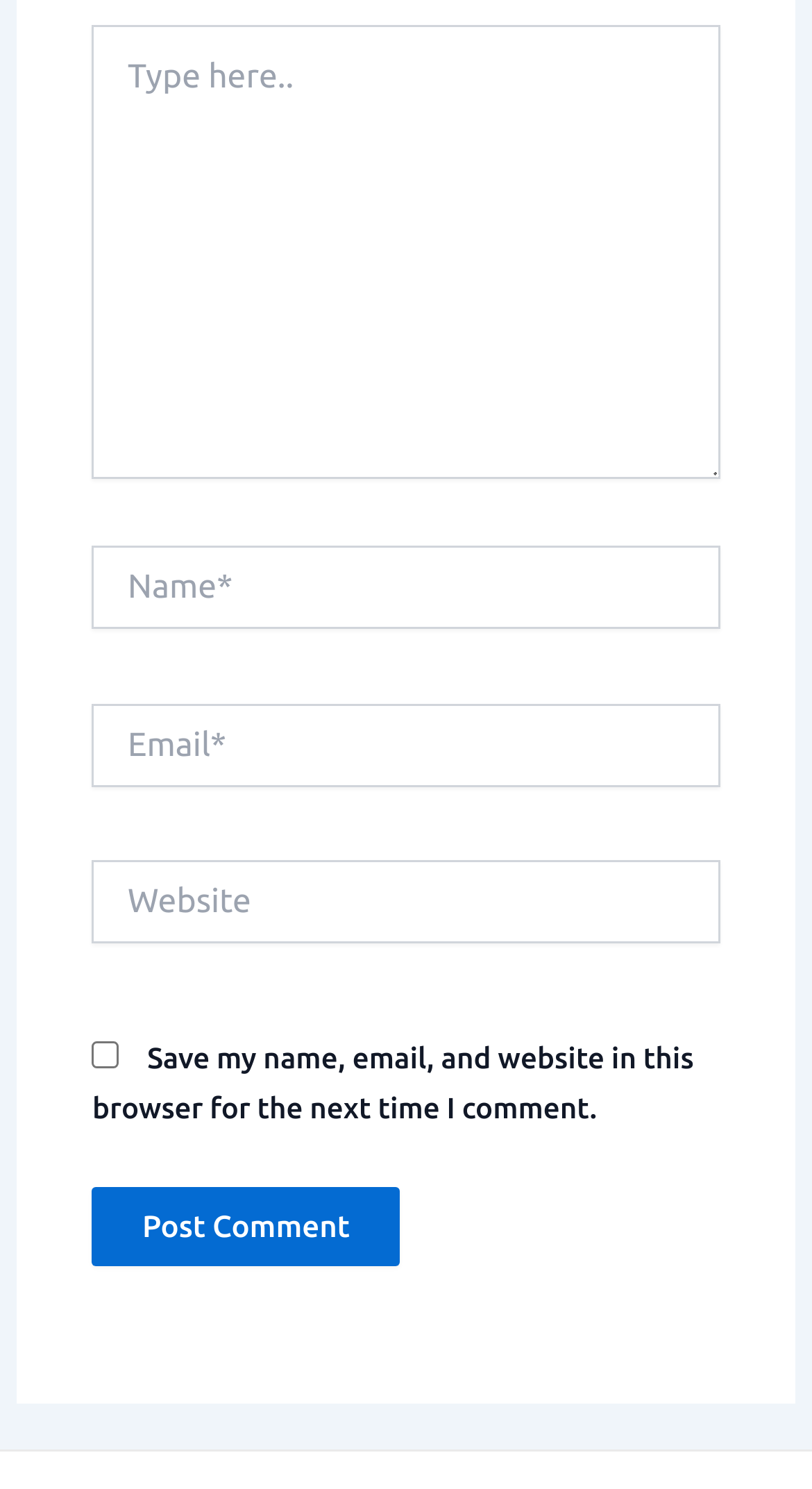Is the 'Website' field required?
Please craft a detailed and exhaustive response to the question.

The 'Website' text field has a 'required: False' label, indicating that it is not a required field to fill out.